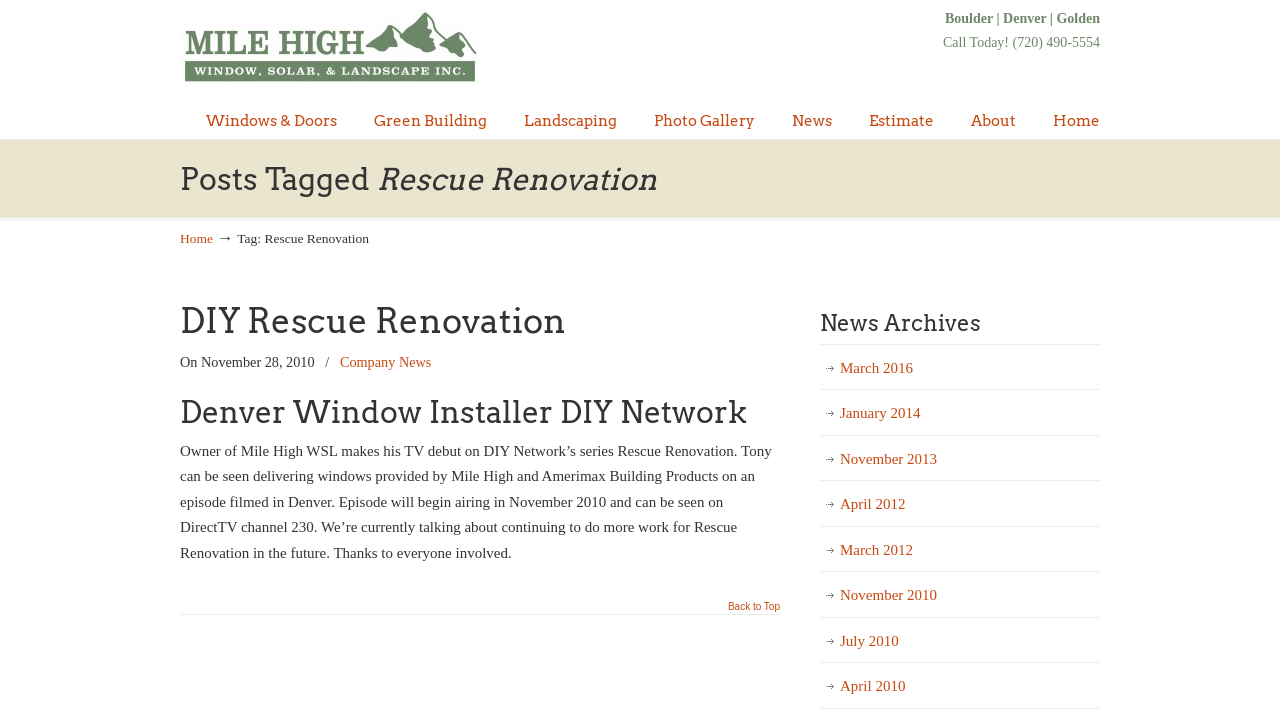Using the description "DIY Rescue Renovation", locate and provide the bounding box of the UI element.

[0.141, 0.417, 0.442, 0.474]